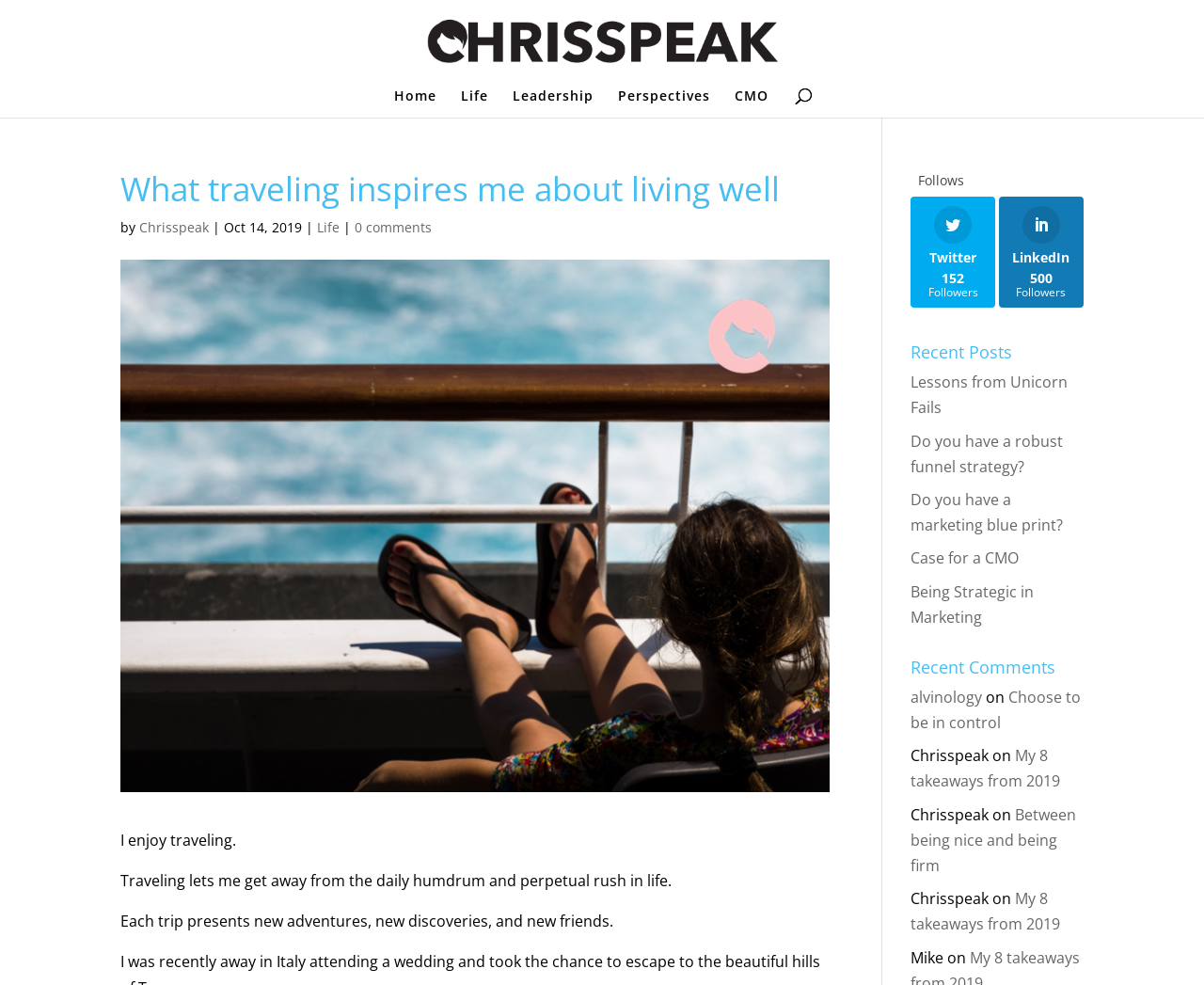Please specify the bounding box coordinates of the clickable region to carry out the following instruction: "Read the post about Lessons from Unicorn Fails". The coordinates should be four float numbers between 0 and 1, in the format [left, top, right, bottom].

[0.756, 0.377, 0.887, 0.424]